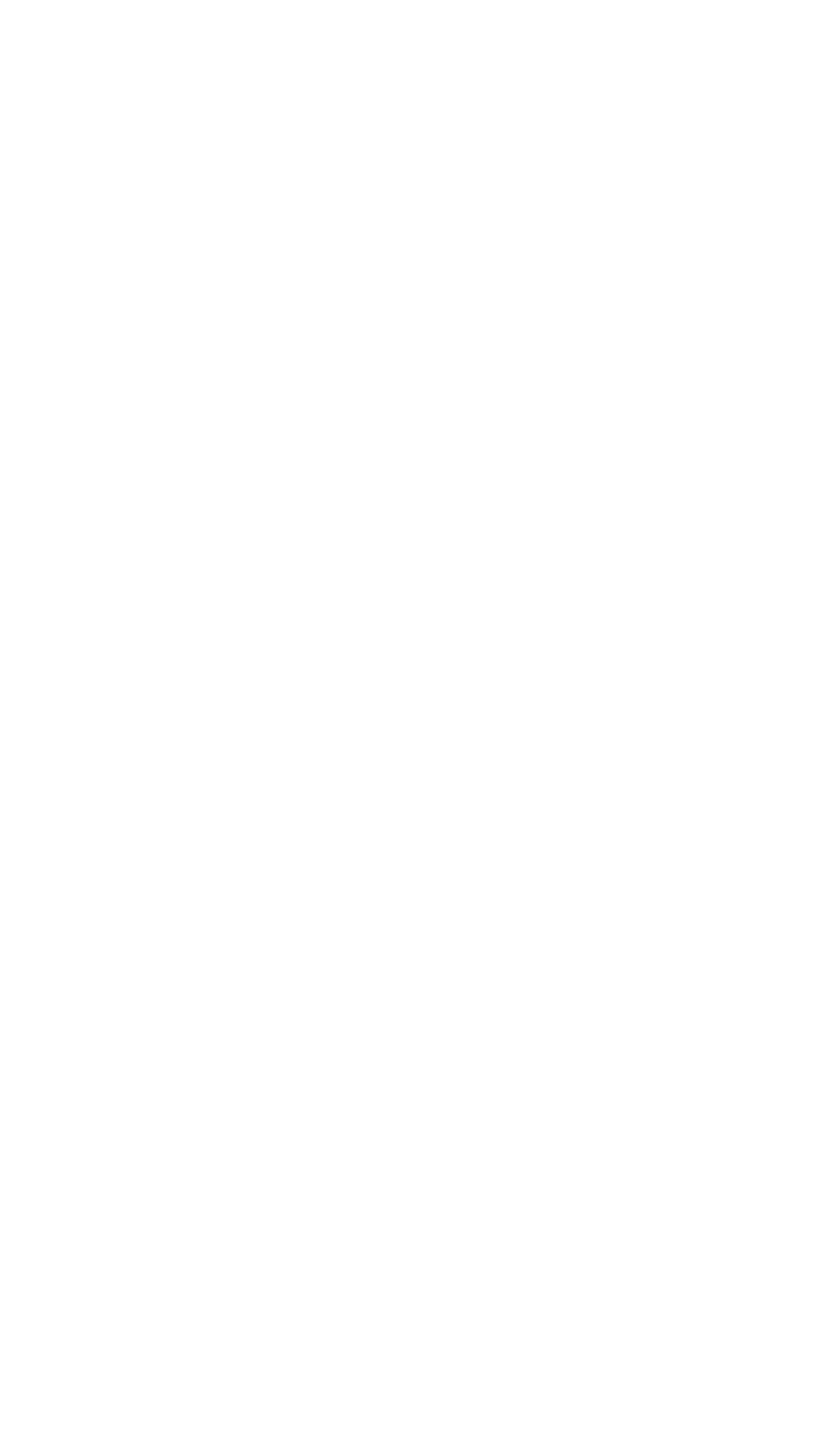Provide a single word or phrase to answer the given question: 
What is the orientation of the separator?

Horizontal